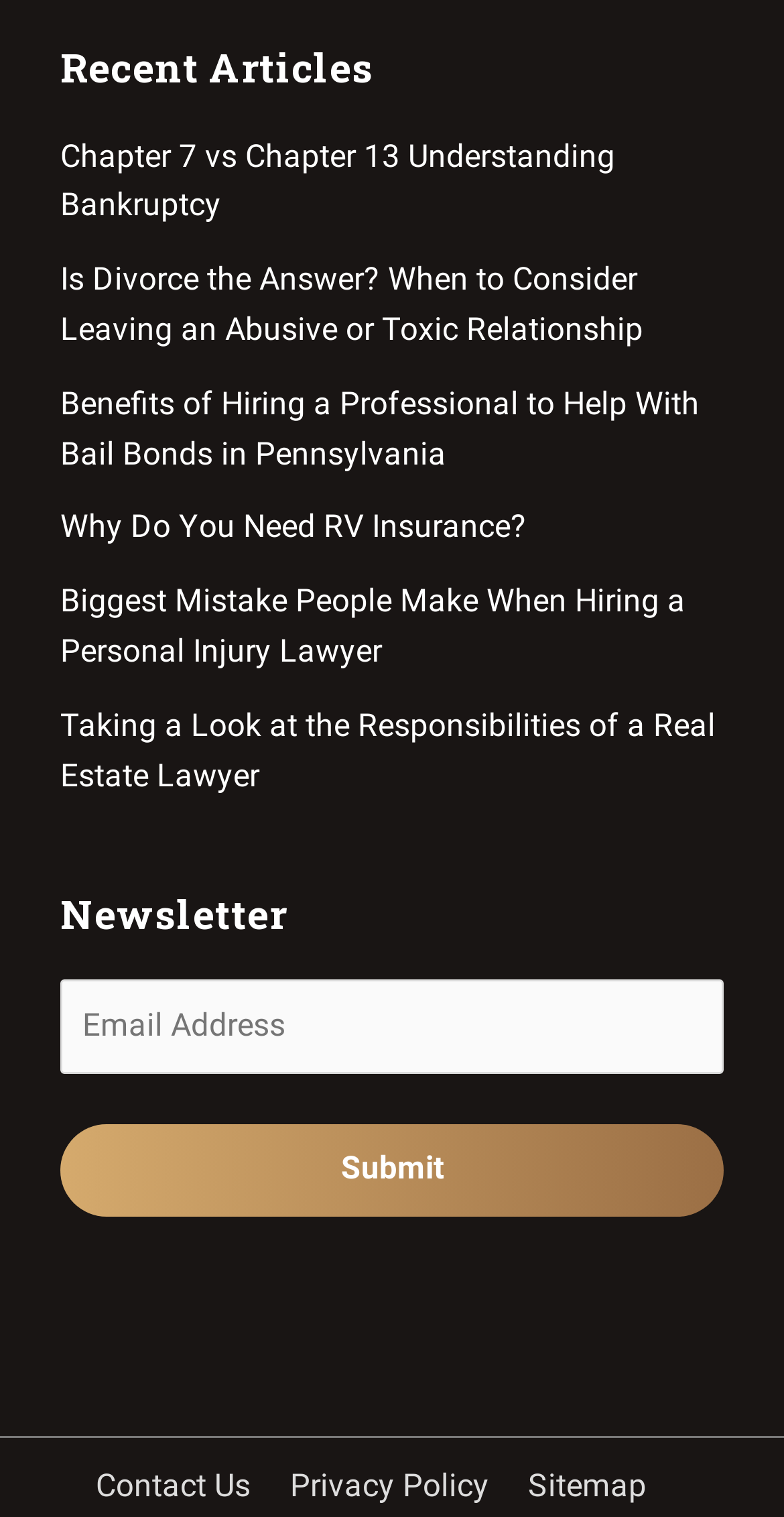Identify the bounding box coordinates of the region that should be clicked to execute the following instruction: "Enter email address".

[0.077, 0.646, 0.923, 0.708]